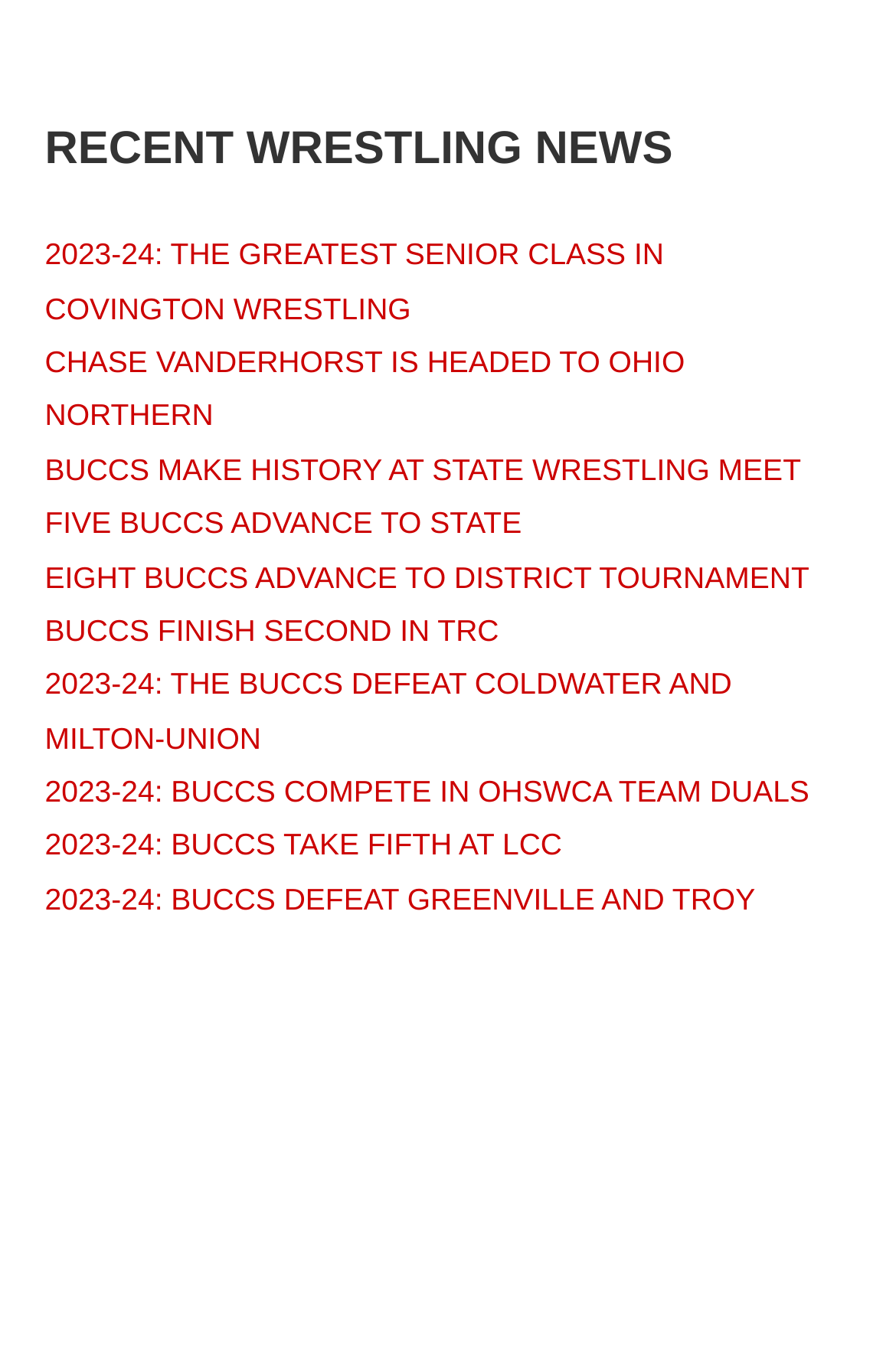Please find the bounding box coordinates of the element's region to be clicked to carry out this instruction: "read recent wrestling news".

[0.05, 0.086, 0.95, 0.133]